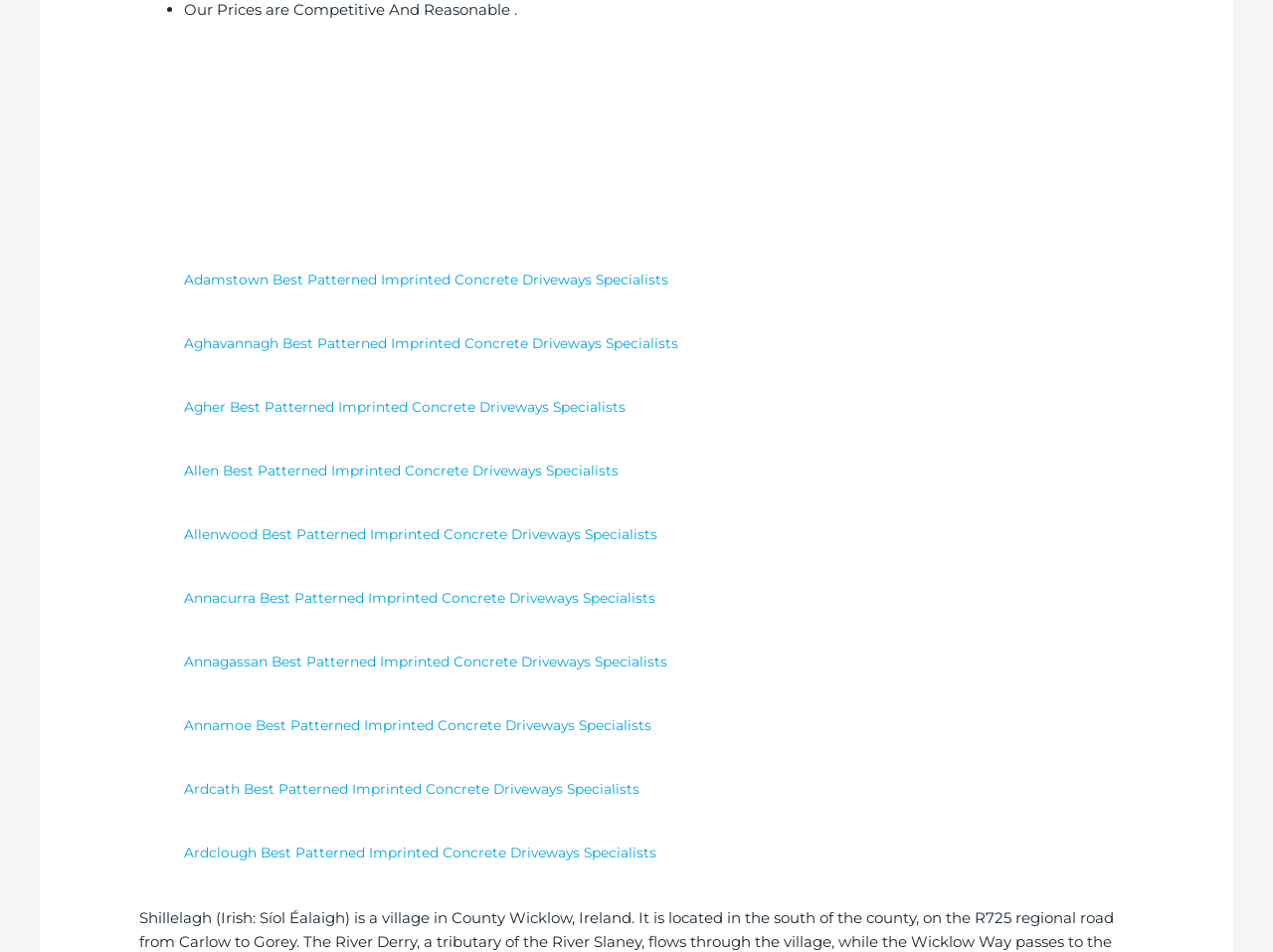Find and specify the bounding box coordinates that correspond to the clickable region for the instruction: "view Allen Best Patterned Imprinted Concrete Driveways Specialists".

[0.145, 0.484, 0.51, 0.504]